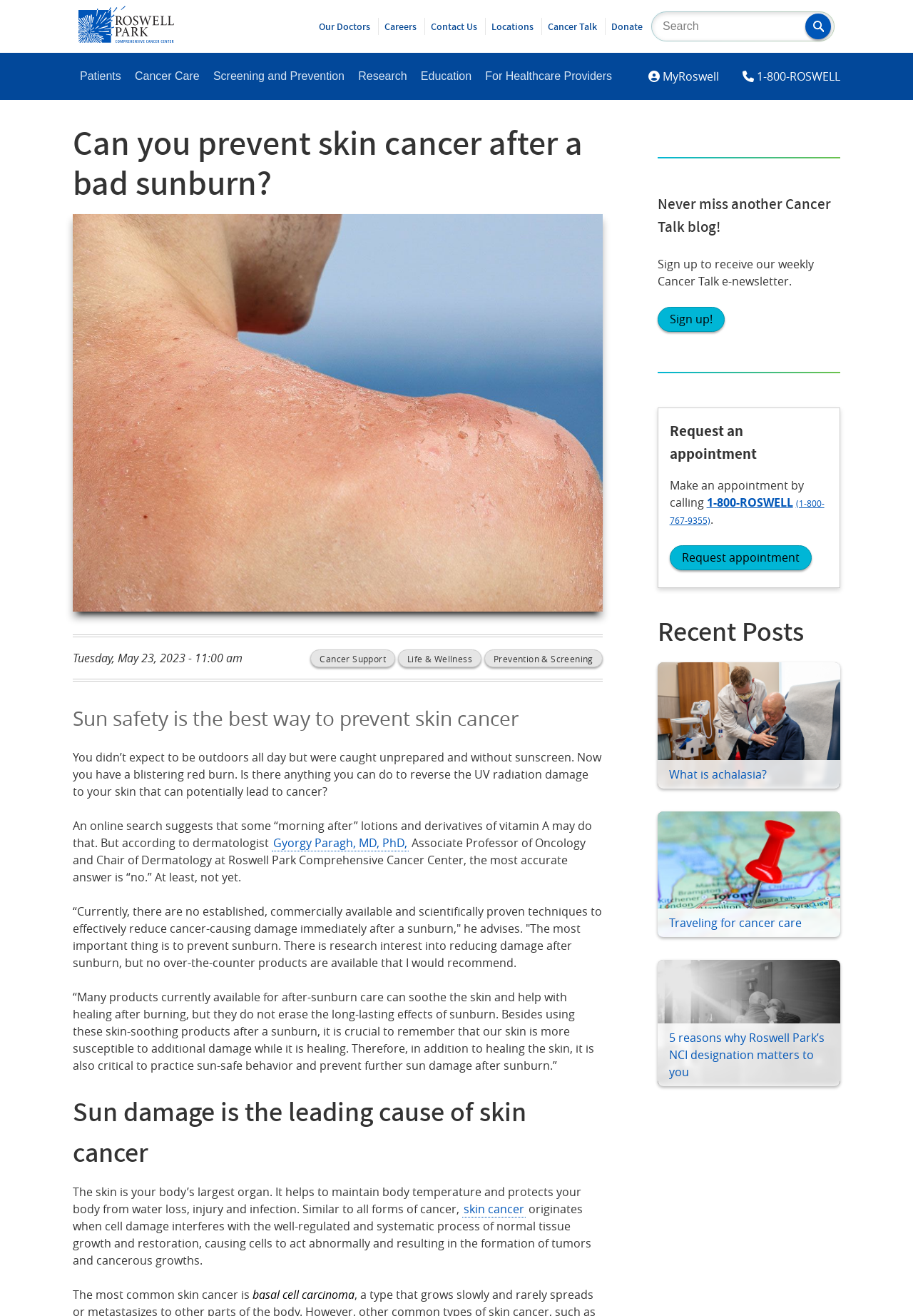Find the bounding box coordinates corresponding to the UI element with the description: "Cancer Support". The coordinates should be formatted as [left, top, right, bottom], with values as floats between 0 and 1.

[0.34, 0.494, 0.433, 0.507]